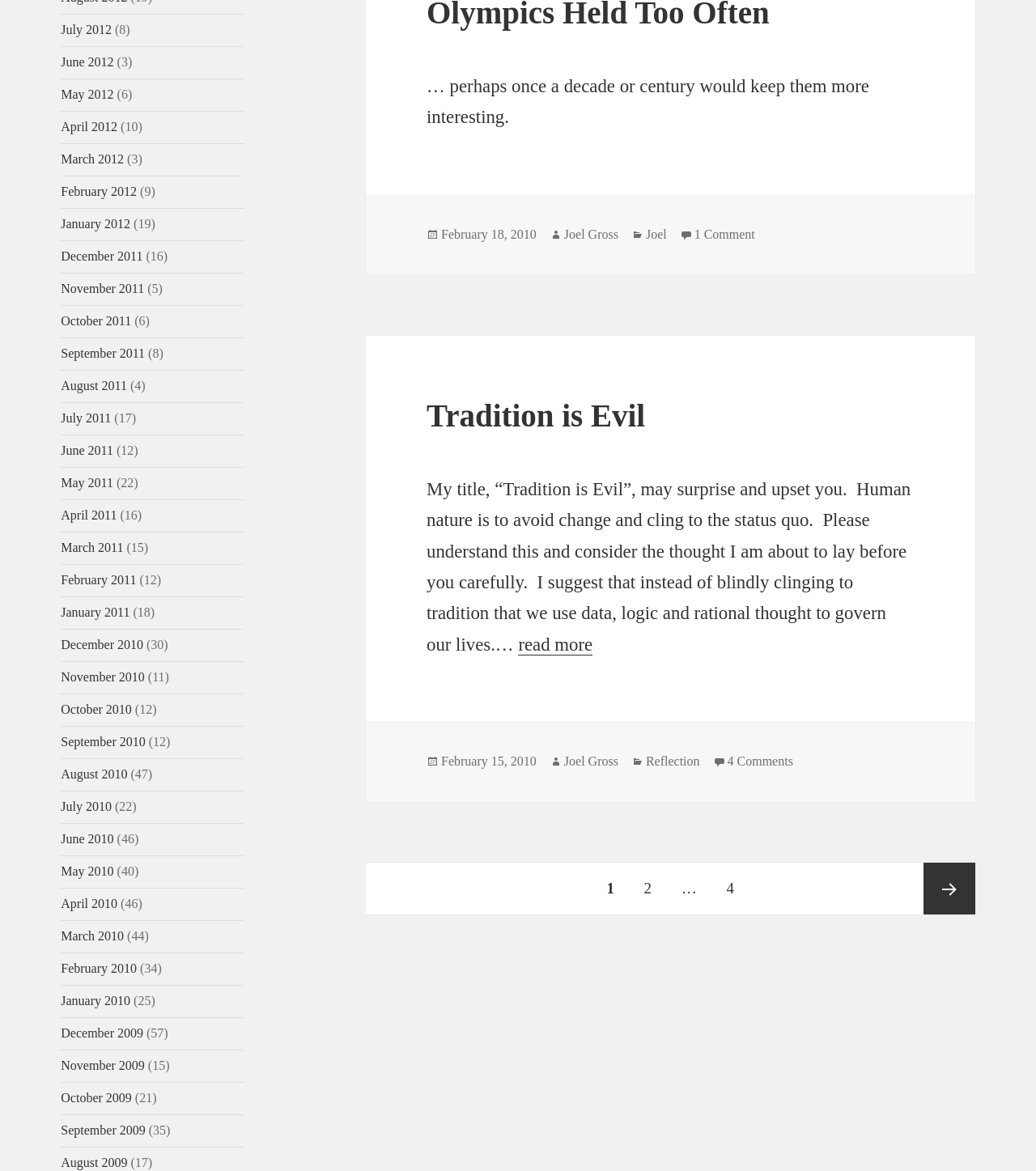Use a single word or phrase to answer the question: 
What is the text above the list of links?

… perhaps once a decade or century would keep them more interesting.